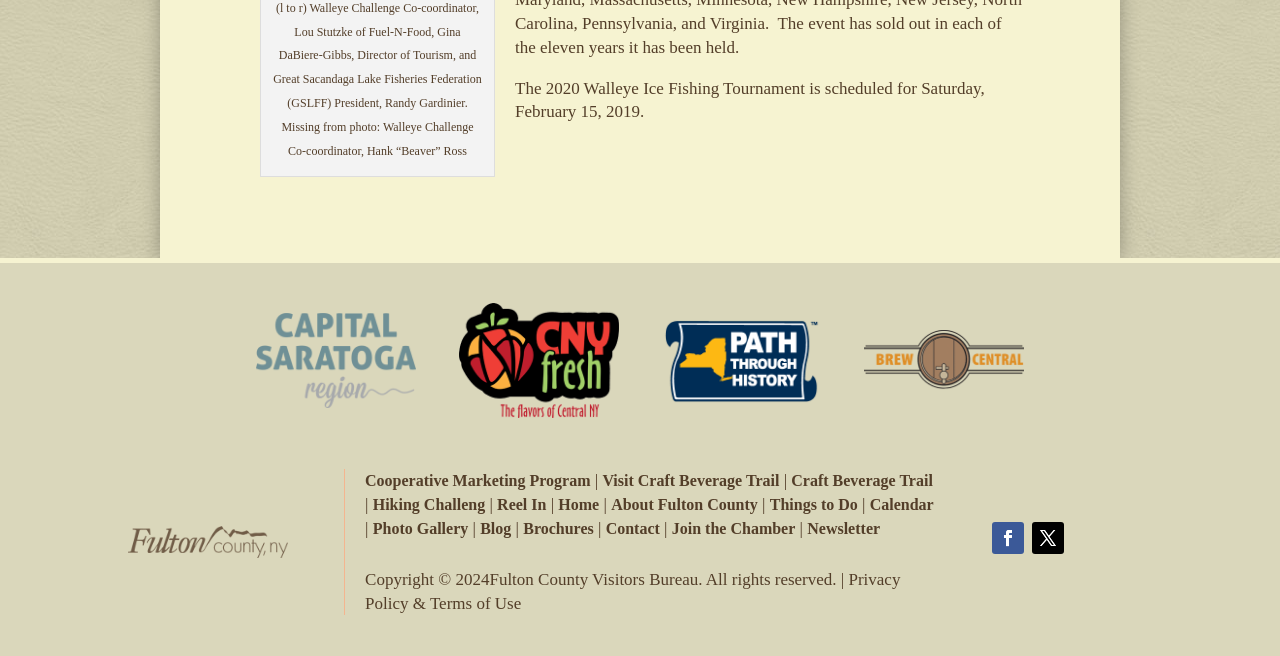Based on the element description: "Hiking Challeng", identify the UI element and provide its bounding box coordinates. Use four float numbers between 0 and 1, [left, top, right, bottom].

[0.291, 0.756, 0.379, 0.782]